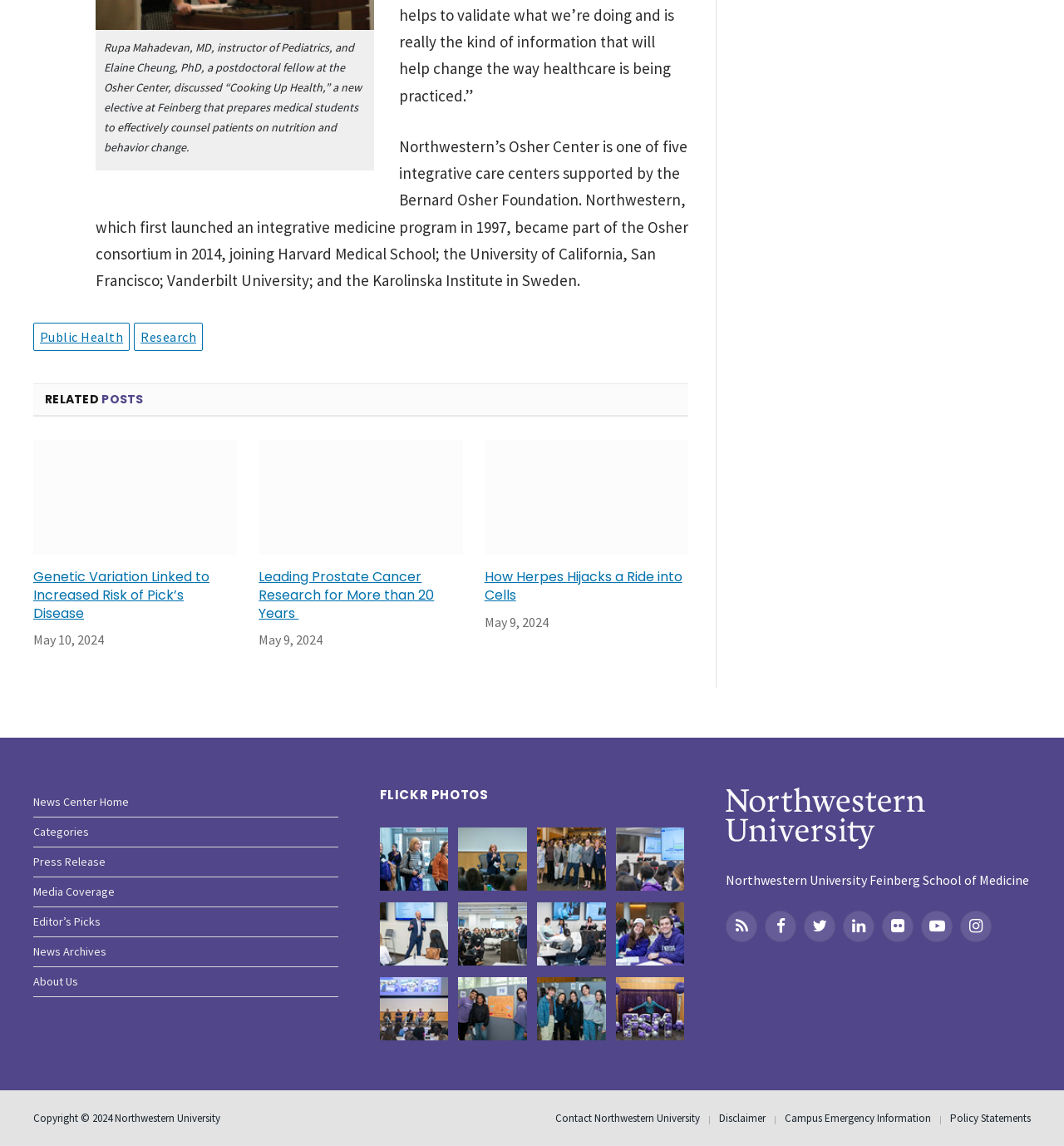Point out the bounding box coordinates of the section to click in order to follow this instruction: "Follow Northwestern University on Facebook".

[0.719, 0.794, 0.749, 0.822]